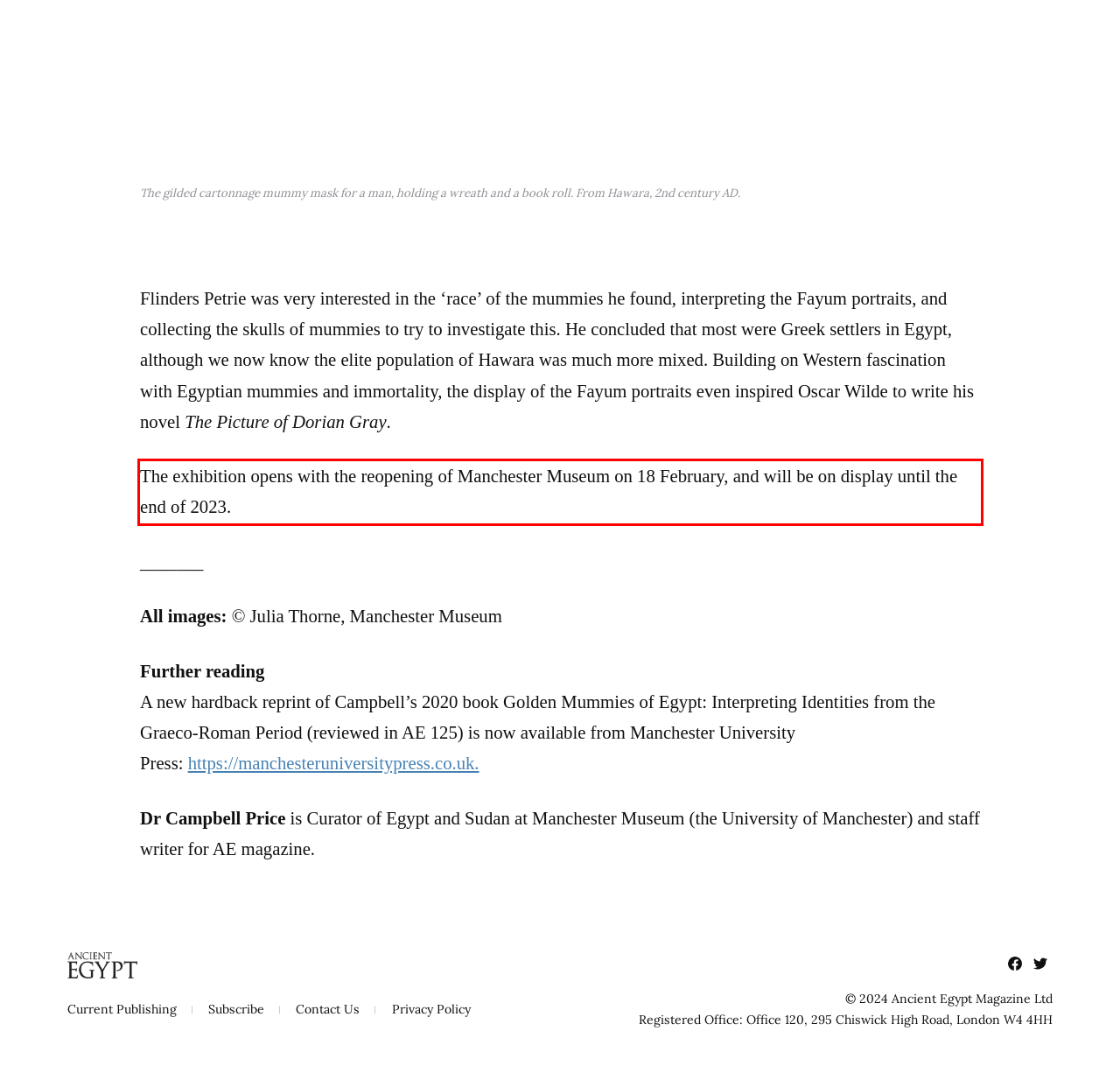Analyze the screenshot of the webpage and extract the text from the UI element that is inside the red bounding box.

The exhibition opens with the reopening of Manchester Museum on 18 February, and will be on display until the end of 2023.